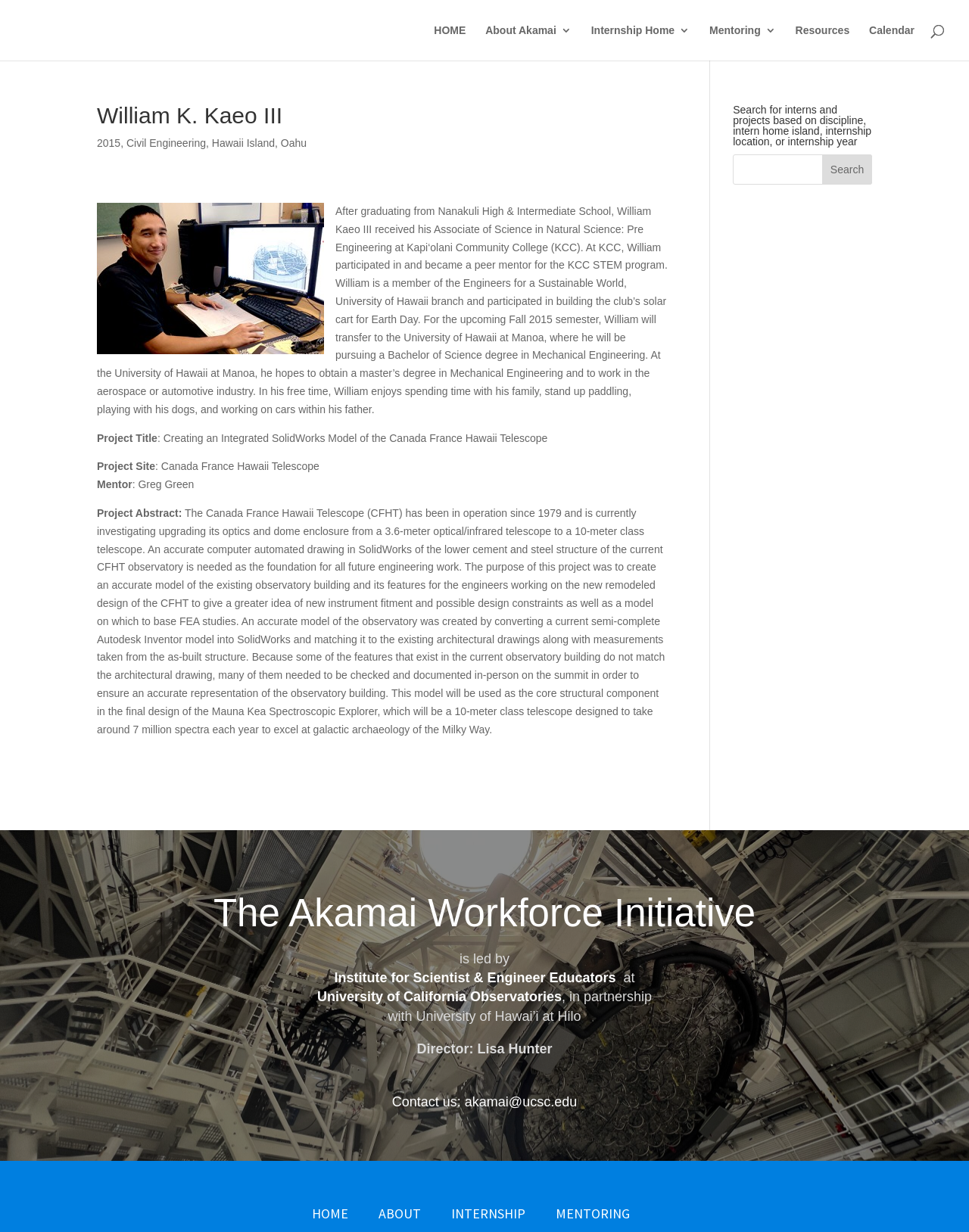Identify the bounding box coordinates of the clickable section necessary to follow the following instruction: "Click on the 'HOME' link". The coordinates should be presented as four float numbers from 0 to 1, i.e., [left, top, right, bottom].

[0.448, 0.02, 0.481, 0.049]